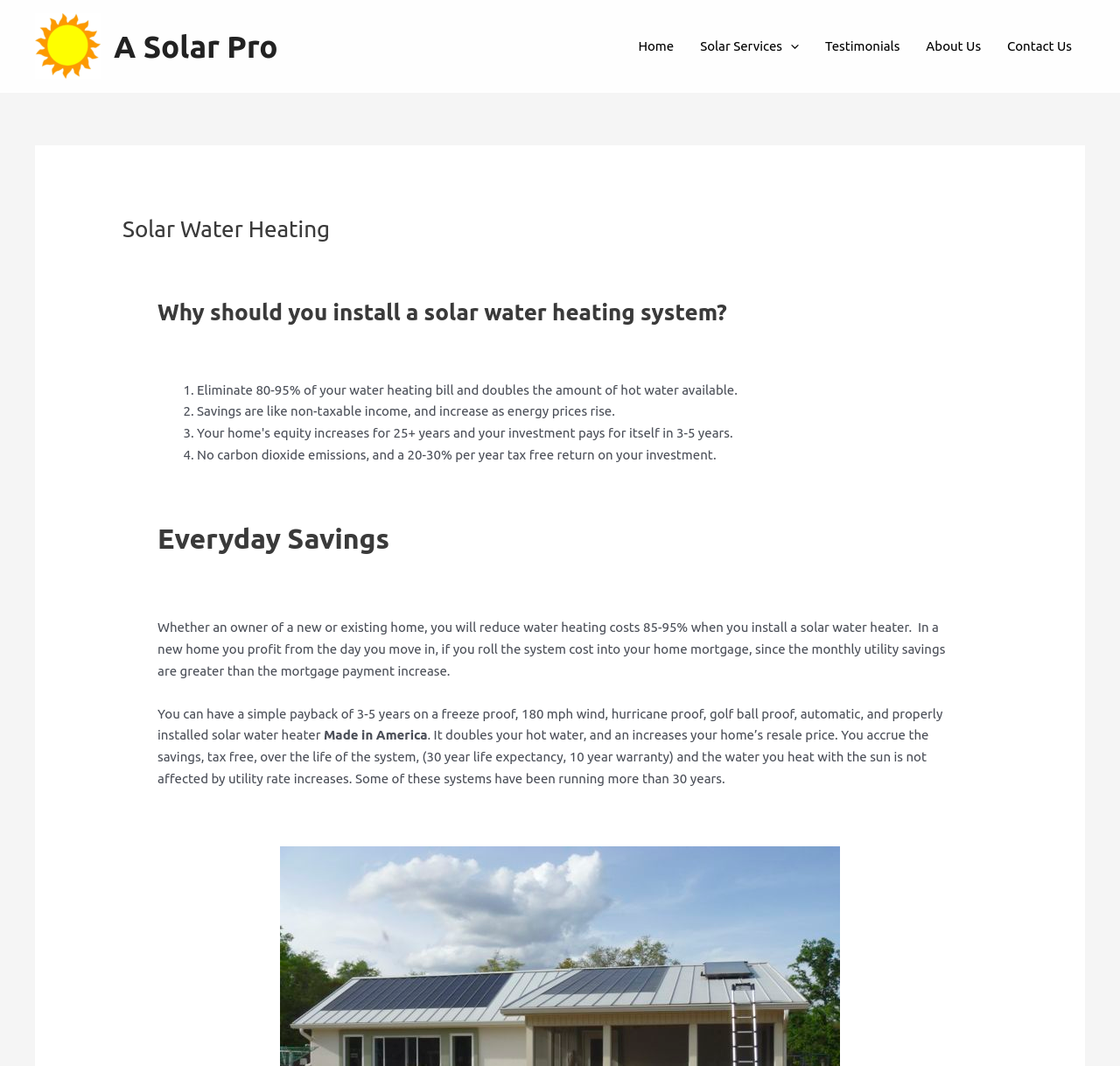How much of water heating bill can be eliminated? Please answer the question using a single word or phrase based on the image.

80-95%